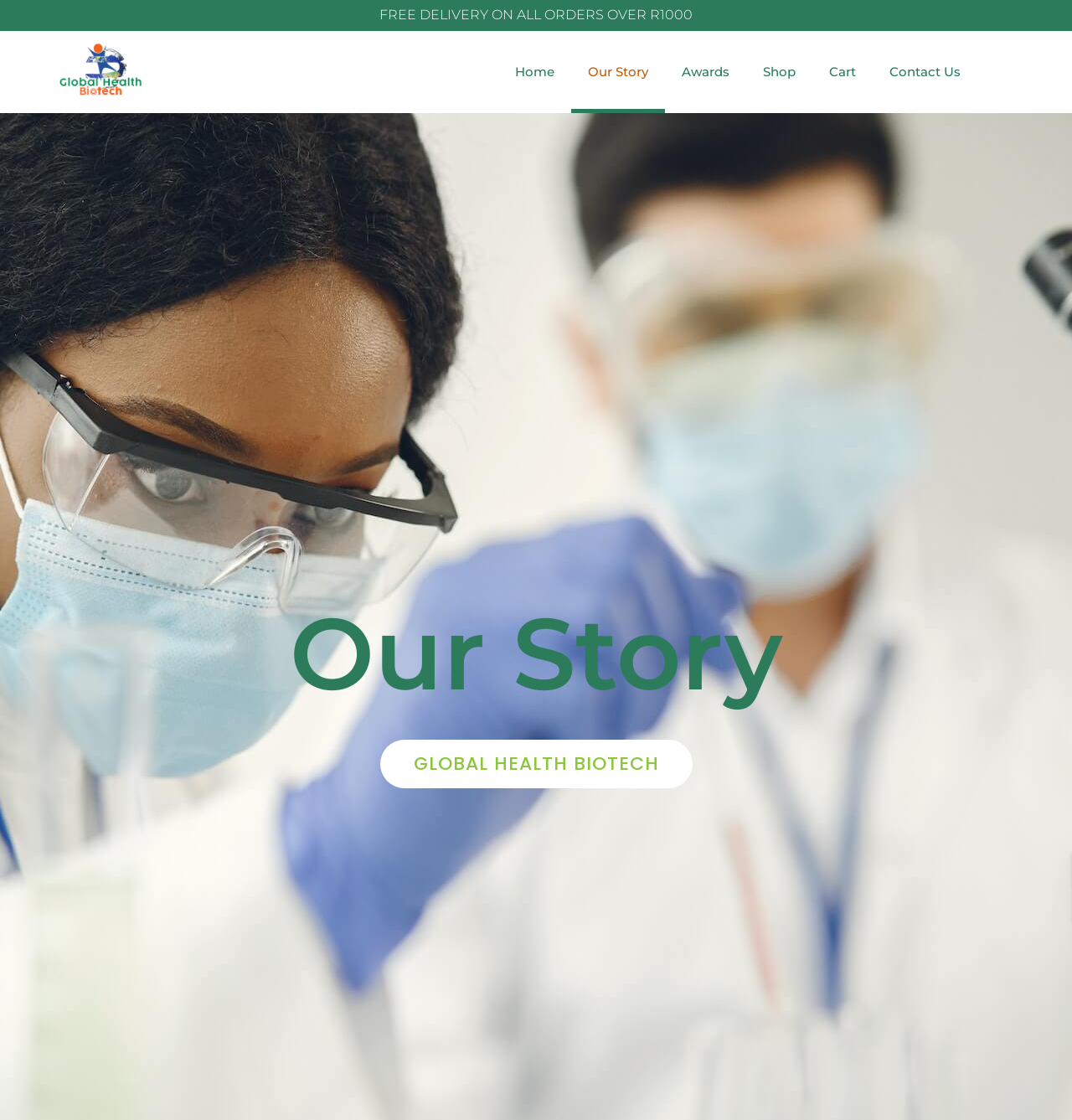Determine the bounding box coordinates of the element that should be clicked to execute the following command: "Click on the Global Health BioTech logo".

[0.047, 0.038, 0.141, 0.091]